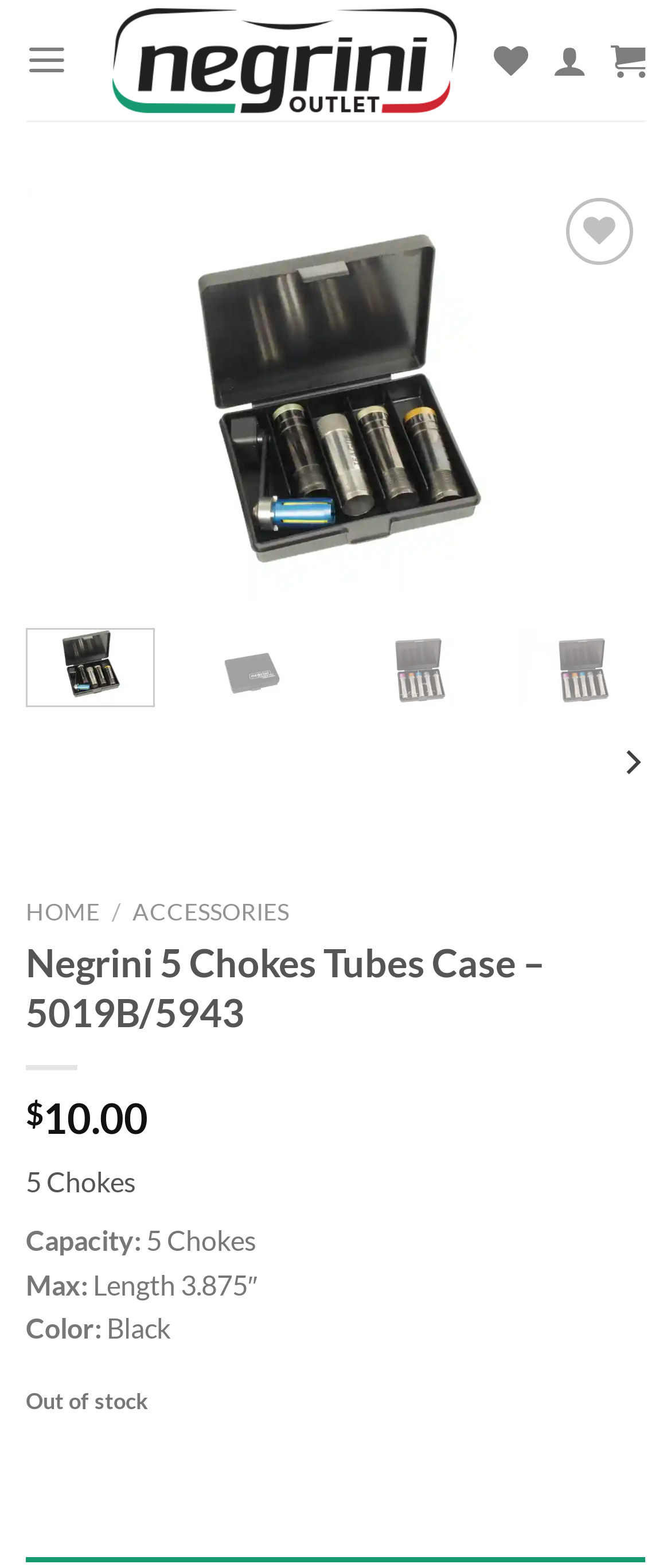Please identify the bounding box coordinates of the element that needs to be clicked to perform the following instruction: "Click on the Negrini Cases Outlet link".

[0.149, 0.0, 0.697, 0.077]